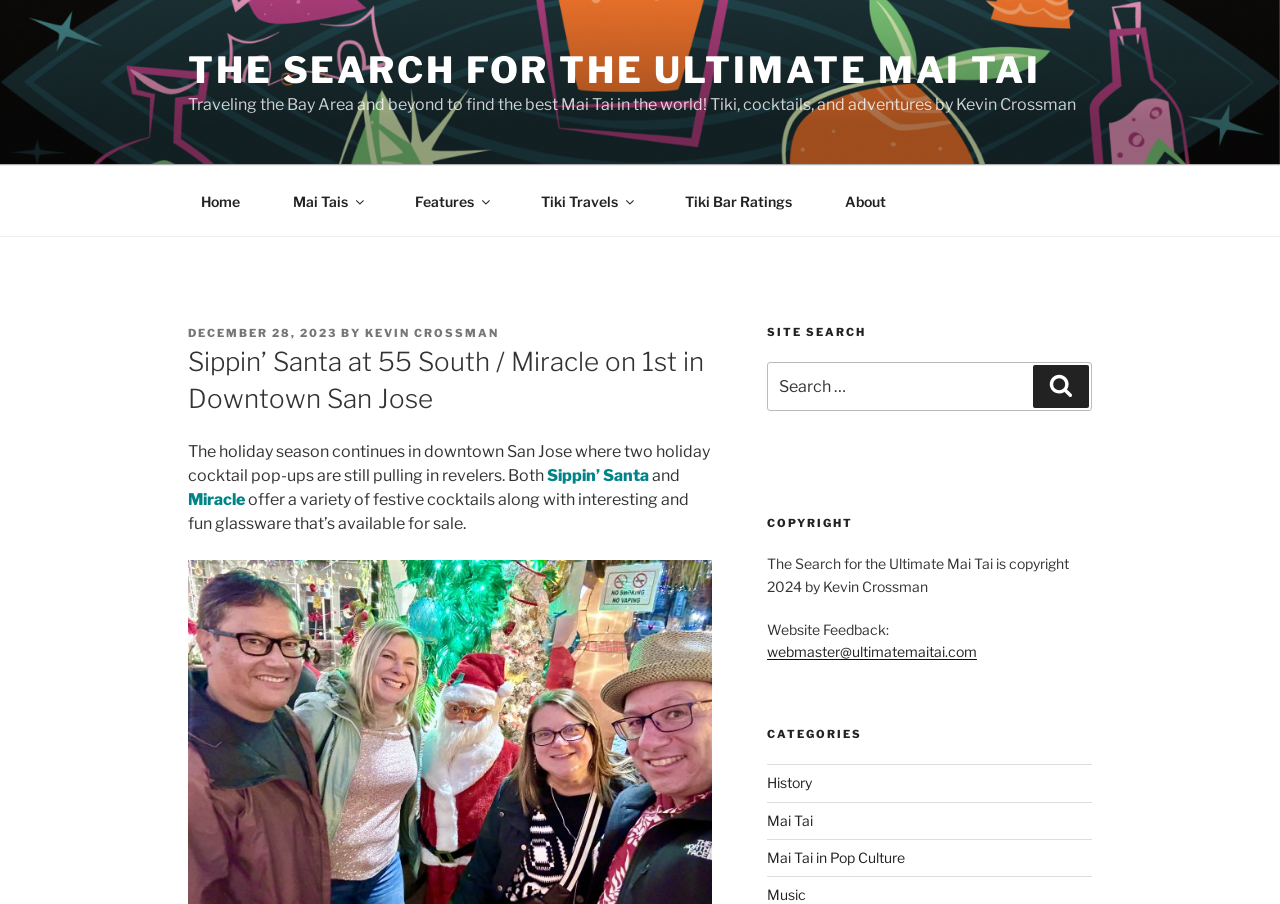Determine the coordinates of the bounding box for the clickable area needed to execute this instruction: "Contact the webmaster".

[0.599, 0.712, 0.763, 0.73]